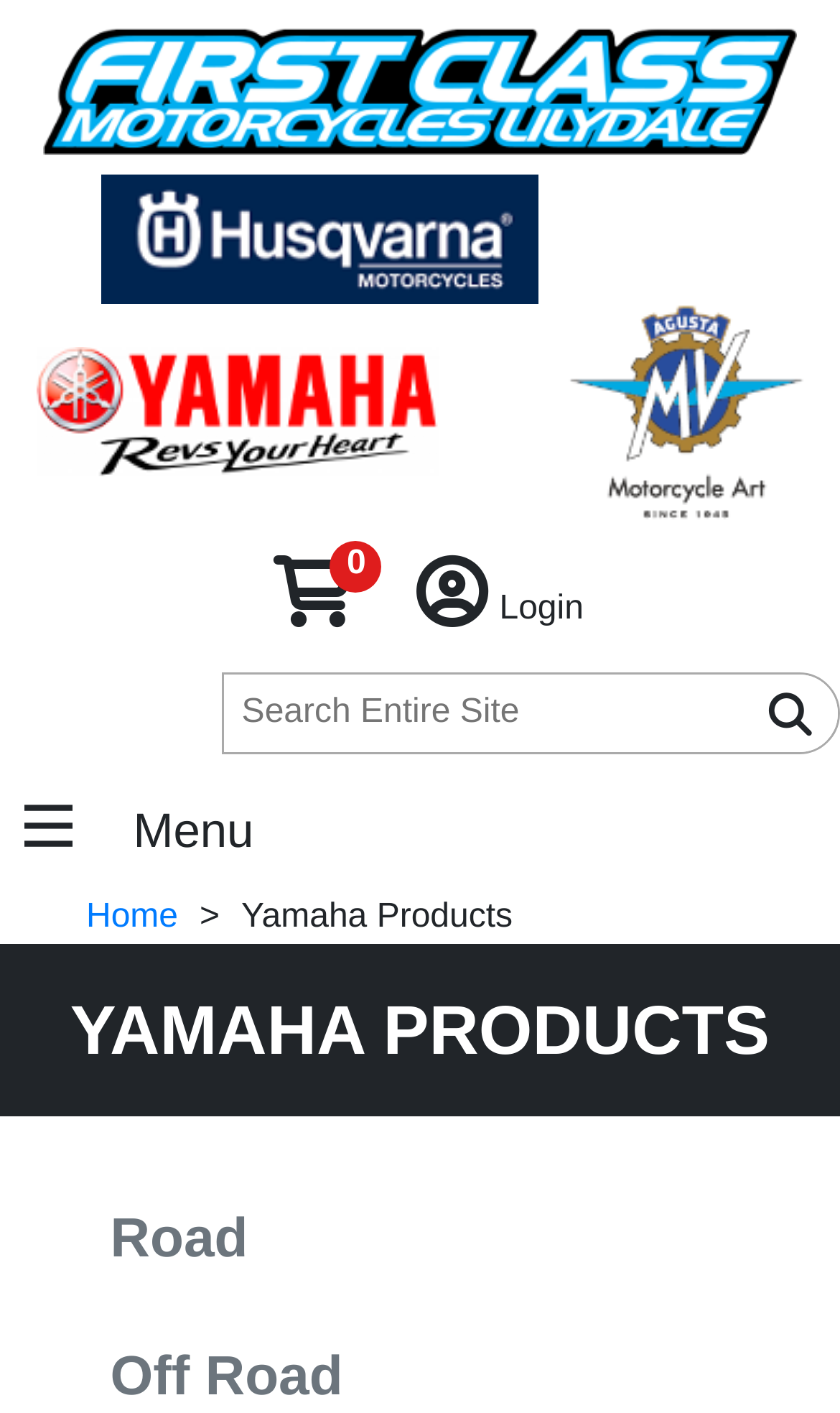Specify the bounding box coordinates of the element's region that should be clicked to achieve the following instruction: "Click on the login button". The bounding box coordinates consist of four float numbers between 0 and 1, in the format [left, top, right, bottom].

[0.48, 0.39, 0.695, 0.45]